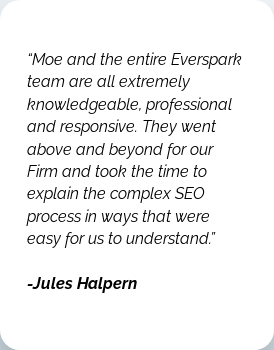Please provide a comprehensive response to the question below by analyzing the image: 
What is the team's strength according to the testimonial?

The testimonial highlights the team's dedication to client education, noting how they effectively communicated the complexities of SEO in an understandable manner, which suggests that client education is one of the team's strengths.